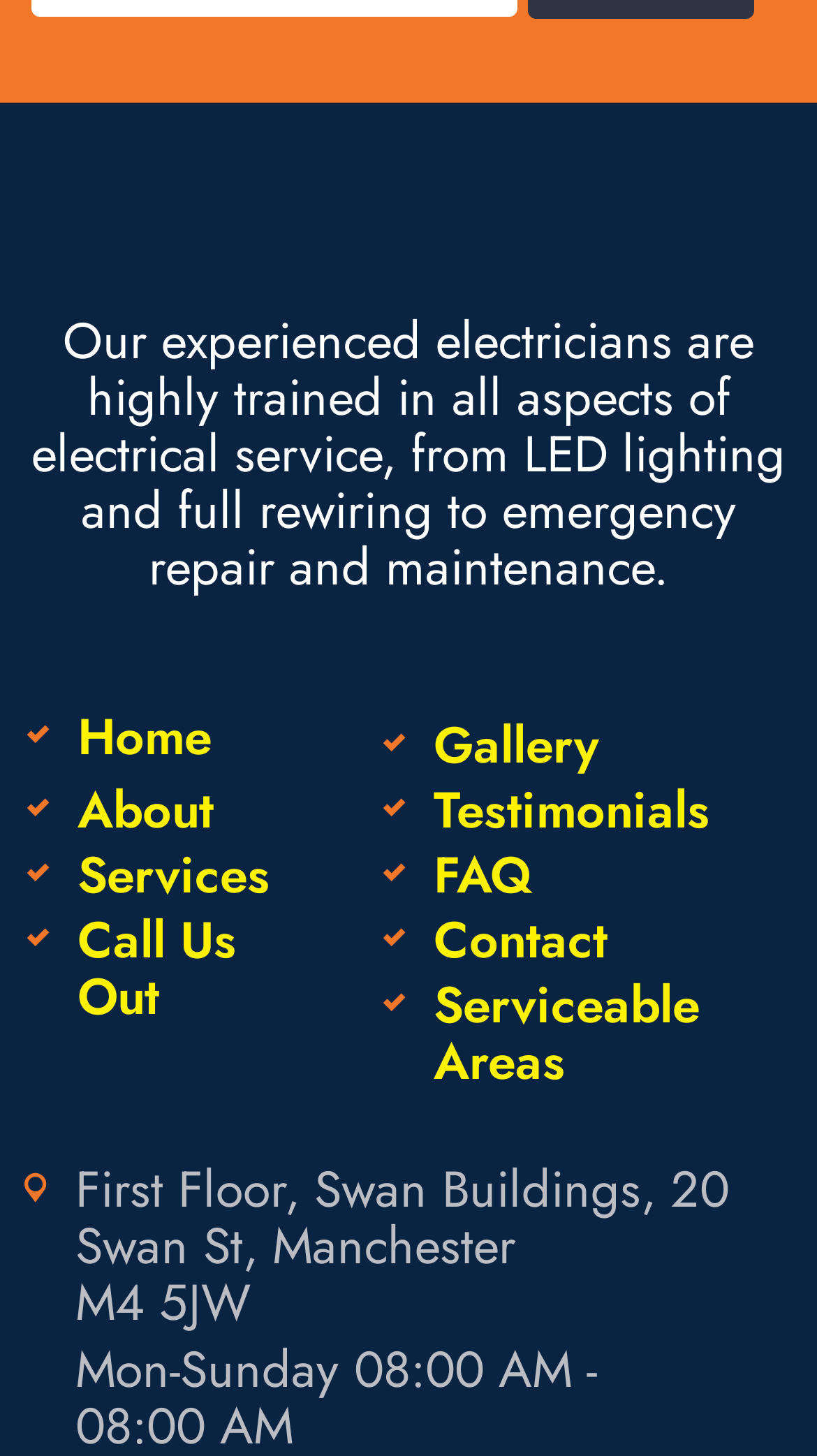Locate the bounding box coordinates of the area that needs to be clicked to fulfill the following instruction: "click the logo". The coordinates should be in the format of four float numbers between 0 and 1, namely [left, top, right, bottom].

[0.243, 0.121, 0.757, 0.201]